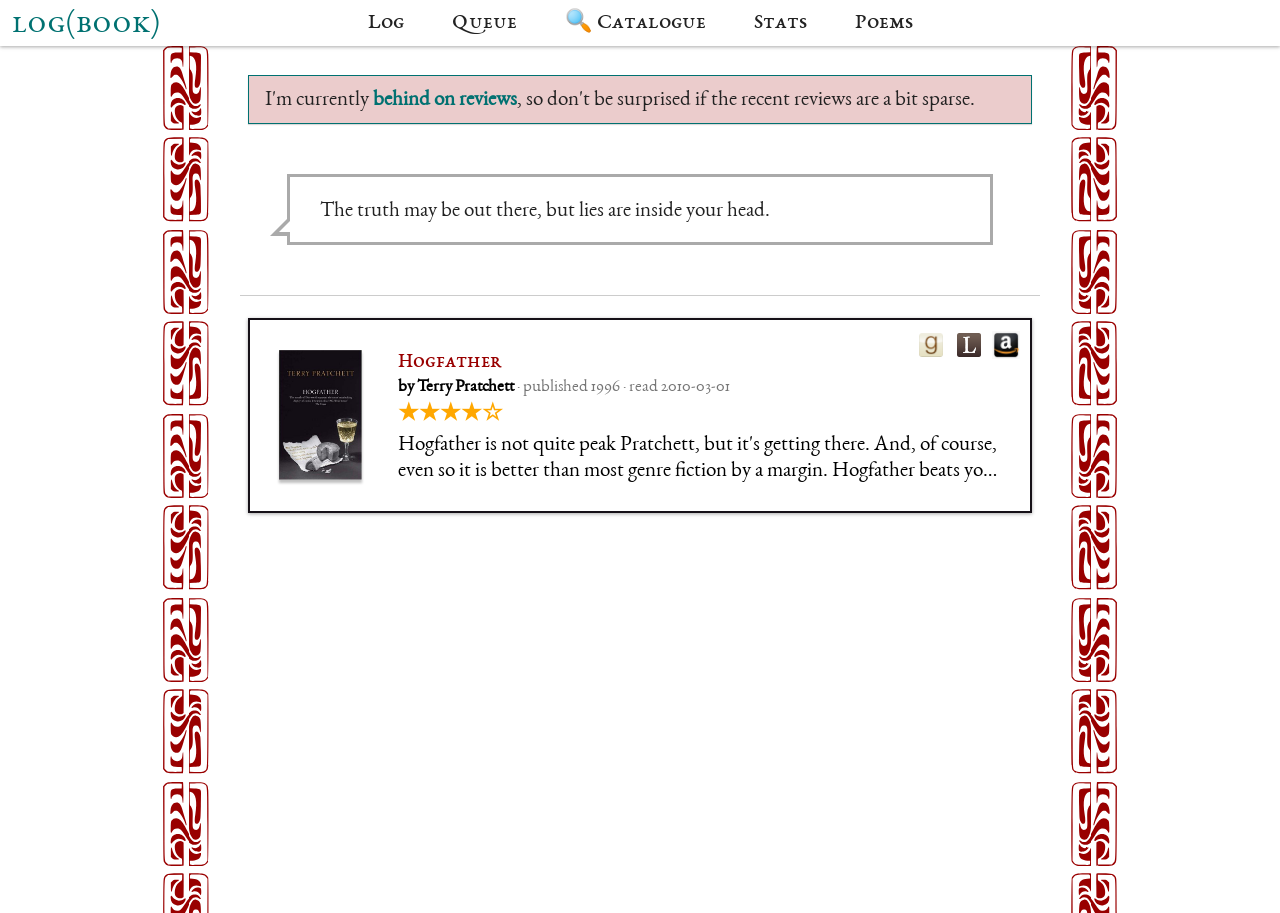Who wrote this book?
Please provide a comprehensive answer based on the visual information in the image.

The author of the book can be found in the link text 'Cover of Hogfather. Hogfather by Terry Pratchett · published 1996 · read 2010-03-01 ★★★★☆' which is a description of the book.